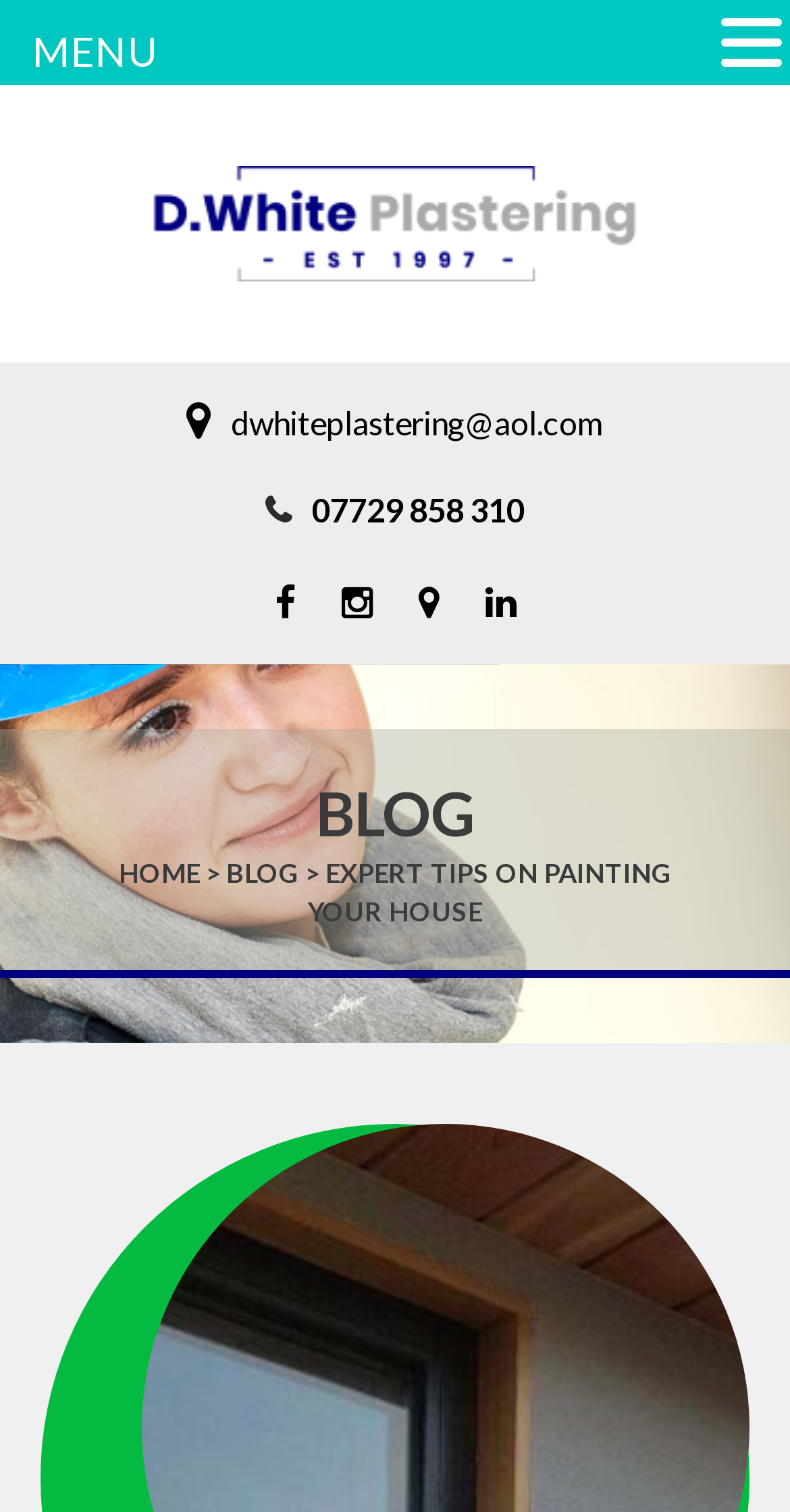What is the main category of the blog?
Please answer the question with as much detail as possible using the screenshot.

I found the main category by looking at the StaticText element with the text 'EXPERT TIPS ON PAINTING YOUR HOUSE' and bounding box coordinates [0.39, 0.567, 0.85, 0.613].